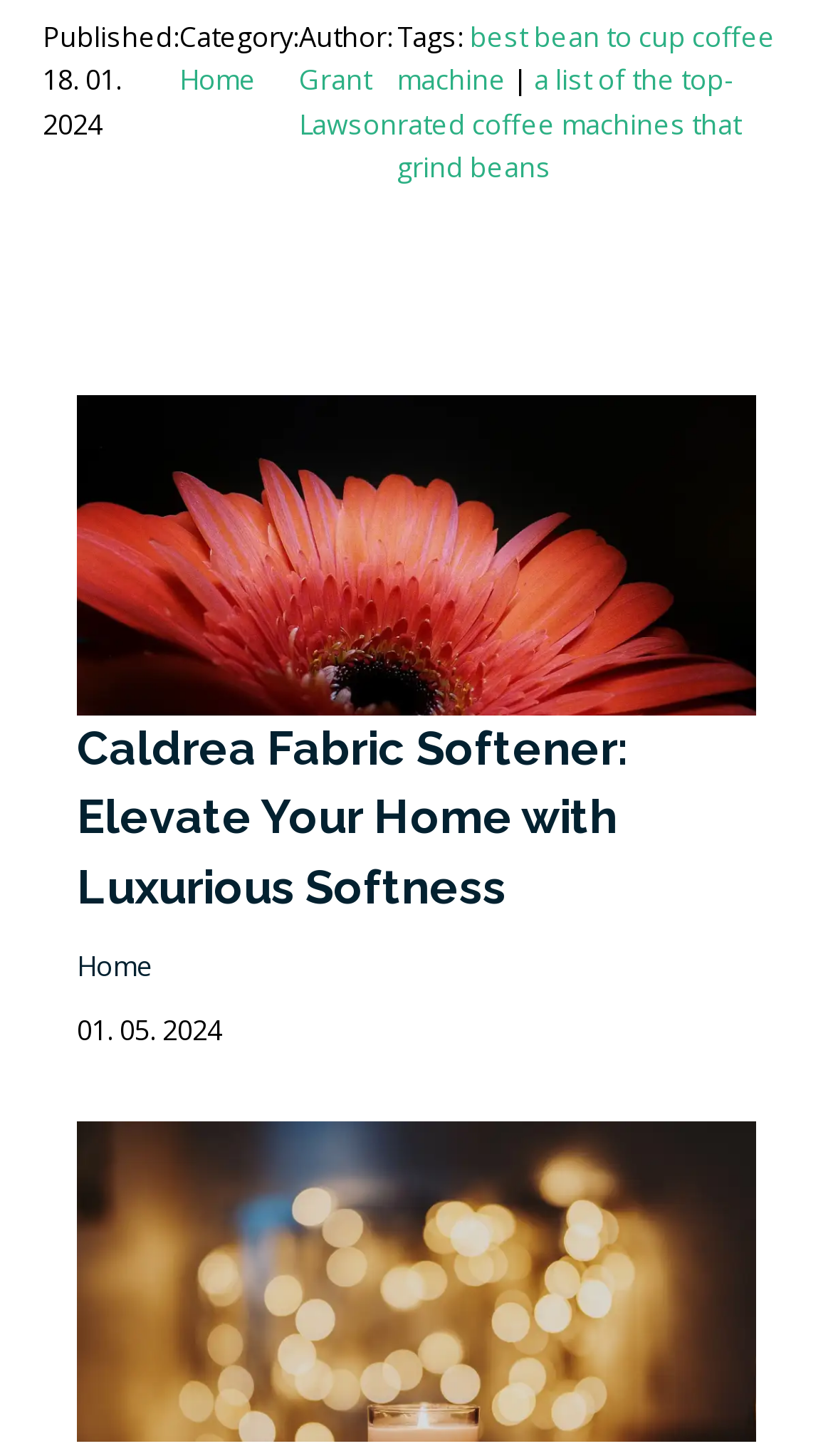Please predict the bounding box coordinates (top-left x, top-left y, bottom-right x, bottom-right y) for the UI element in the screenshot that fits the description: alt="Candle Warmer Lamp"

[0.092, 0.907, 0.908, 0.939]